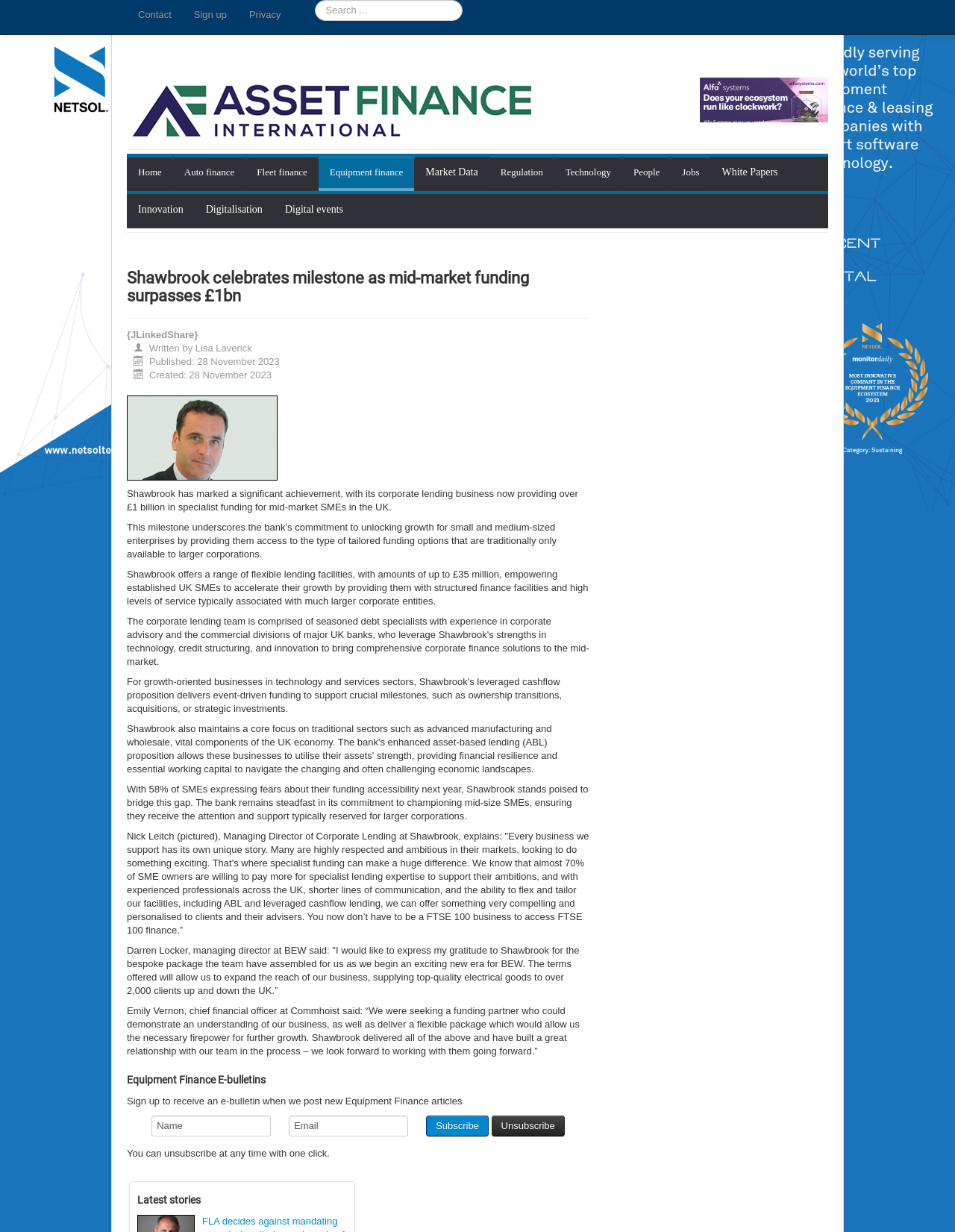Provide a short answer using a single word or phrase for the following question: 
What is the name of the CFO at Commhoist?

Emily Vernon